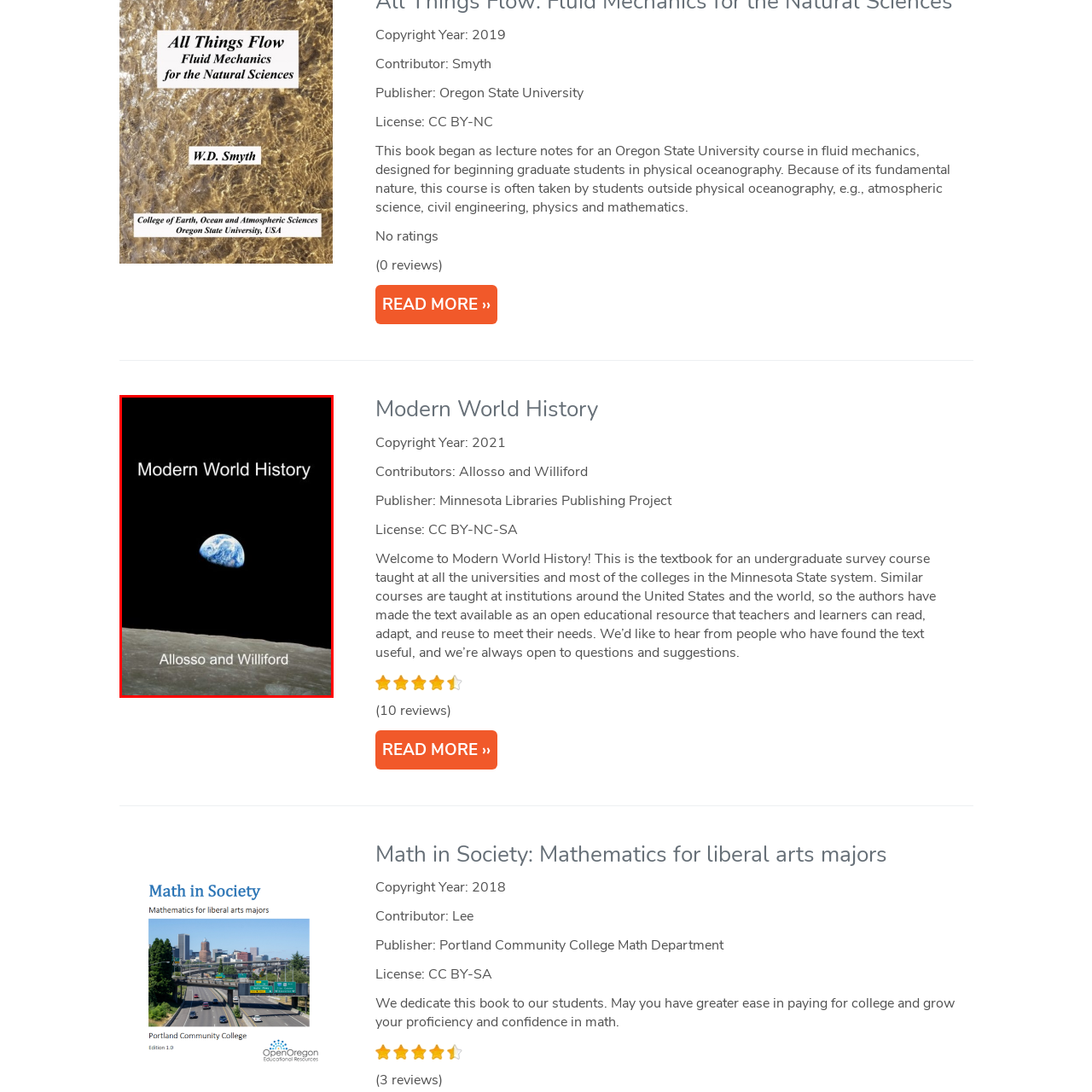Inspect the image within the red box and provide a detailed and thorough answer to the following question: Where is the title of the textbook located?

The title 'Modern World History' is prominently displayed in bold white text at the top of the textbook cover, which indicates that the title is located at the top.